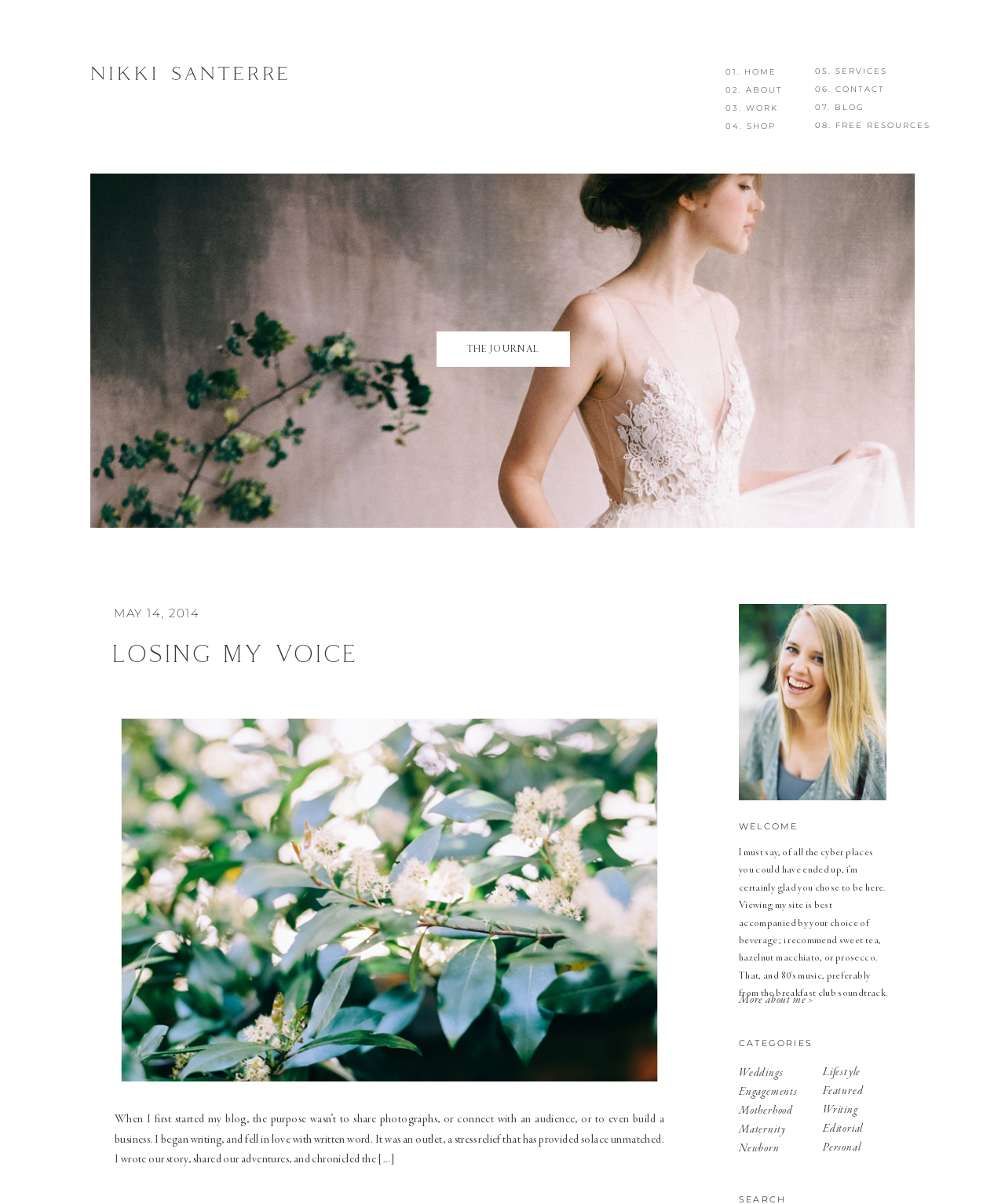Locate the bounding box coordinates of the element that needs to be clicked to carry out the instruction: "view newborn photography". The coordinates should be given as four float numbers ranging from 0 to 1, i.e., [left, top, right, bottom].

[0.735, 0.945, 0.883, 0.958]